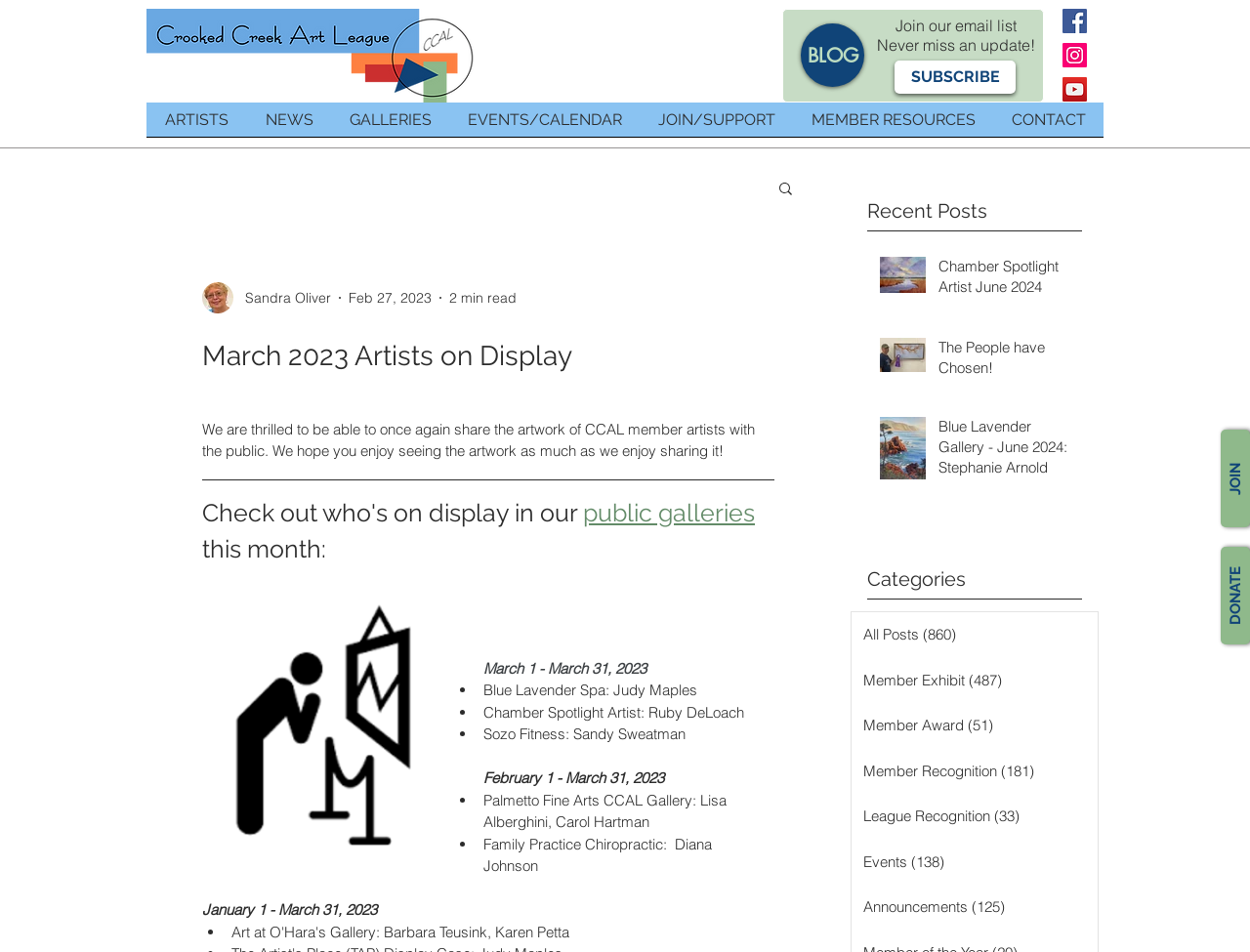Please find and report the primary heading text from the webpage.

March 2023 Artists on Display